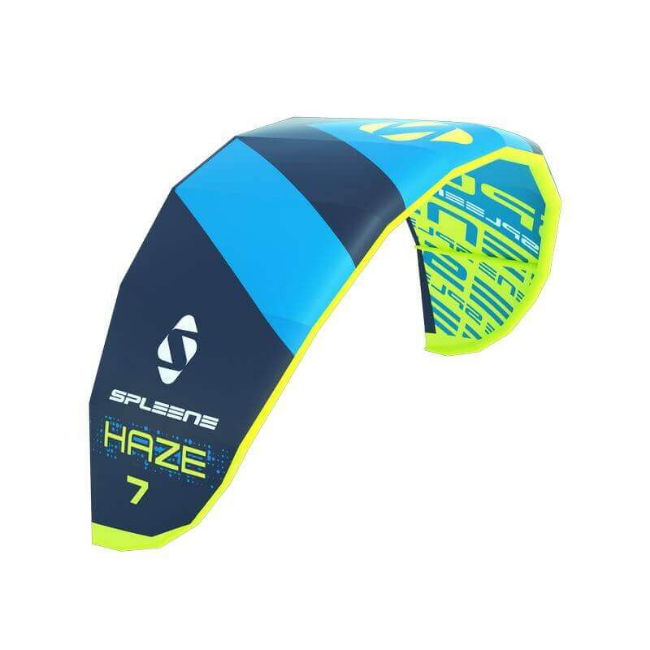Provide a thorough and detailed response to the question by examining the image: 
What colors are featured on the Spleene Haze kite?

The caption describes the kite as having a vibrant design with a combination of bold blue and neon yellow colors, emphasizing both style and functionality.